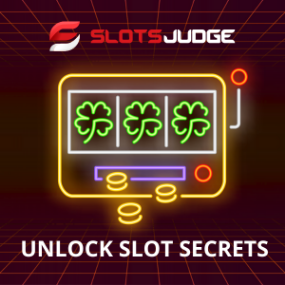Describe all the elements and aspects of the image comprehensively.

The image features a vibrant, neon-styled graphic promoting "Unlock Slot Secrets" by SlotsJudge. It showcases a slot machine displaying three green clovers, symbolizing luck and potential wins. Surrounding the machine are glowing coins, enhancing the allure of casino gaming. The background has a retro grid design that adds a dynamic and engaging atmosphere, appealing to fans of online gaming and slots. The message encourages viewers to discover tips and strategies, making it clear that this content is aimed at enhancing their gaming experience while navigating the exciting world of slot machines.